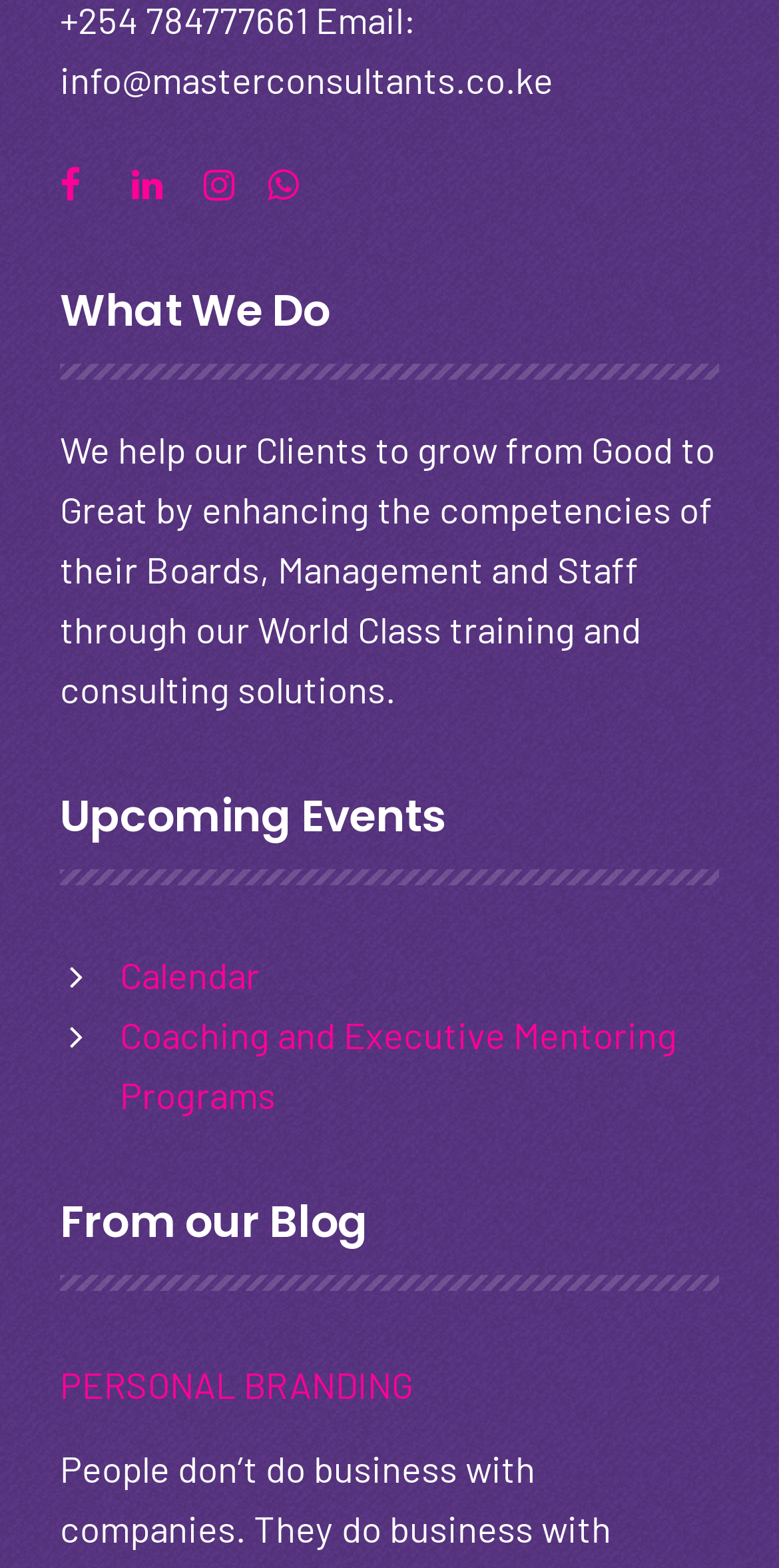What is the main service provided?
Answer the question using a single word or phrase, according to the image.

Training and consulting solutions